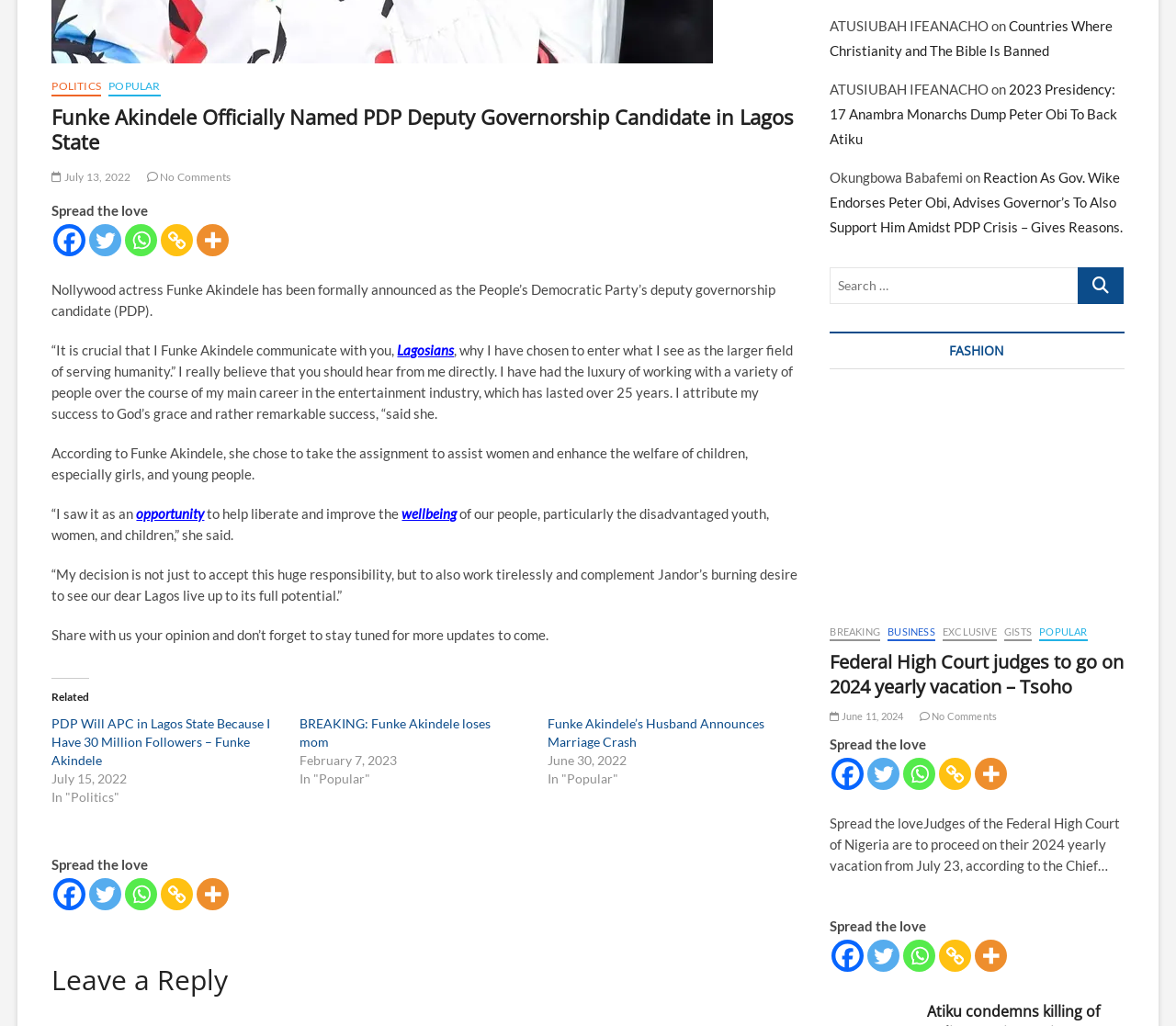Please locate the bounding box coordinates of the region I need to click to follow this instruction: "Share the article on Facebook".

[0.046, 0.218, 0.073, 0.25]